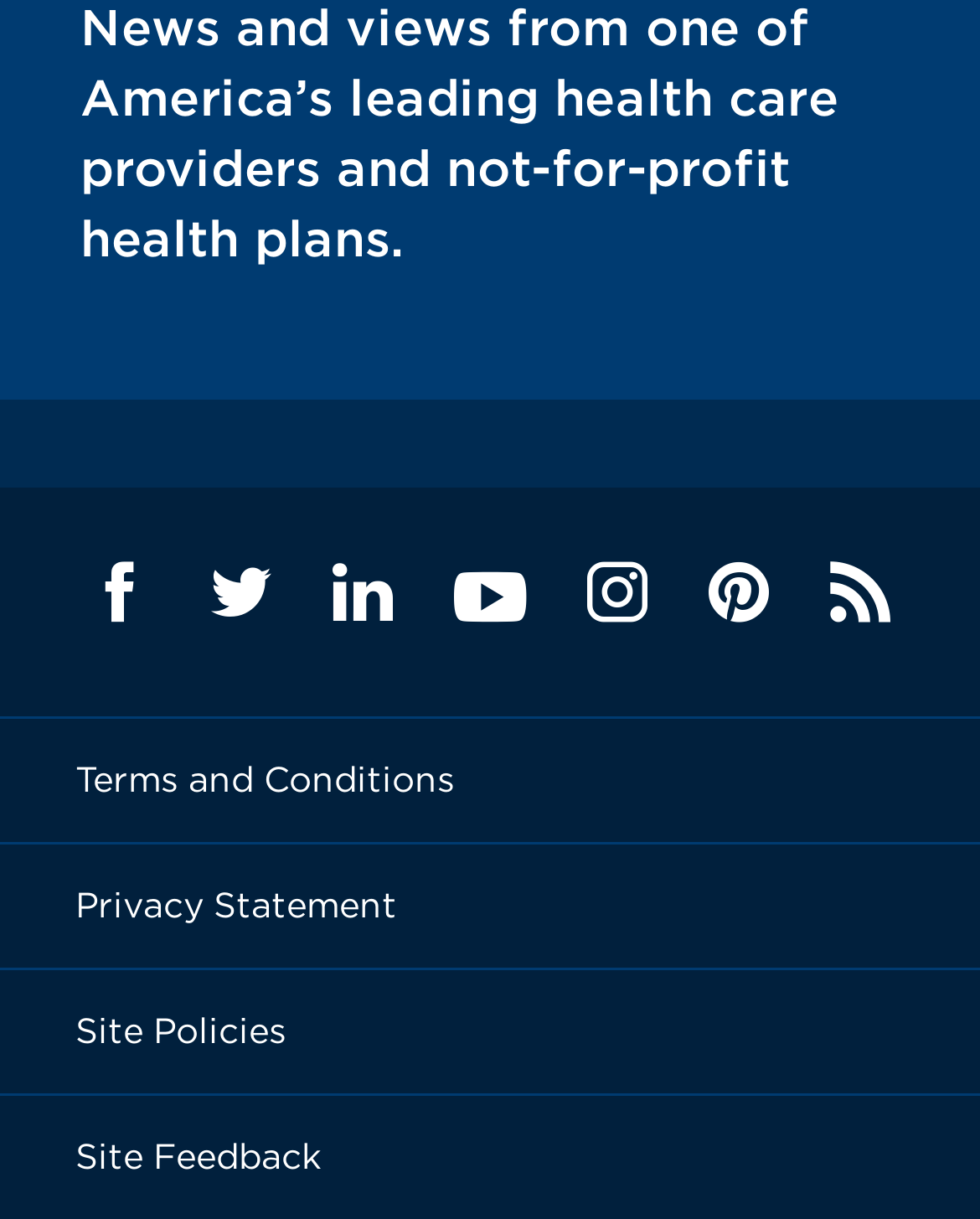Identify the bounding box coordinates for the element you need to click to achieve the following task: "click on Terms and Conditions". Provide the bounding box coordinates as four float numbers between 0 and 1, in the form [left, top, right, bottom].

[0.077, 0.622, 0.464, 0.655]